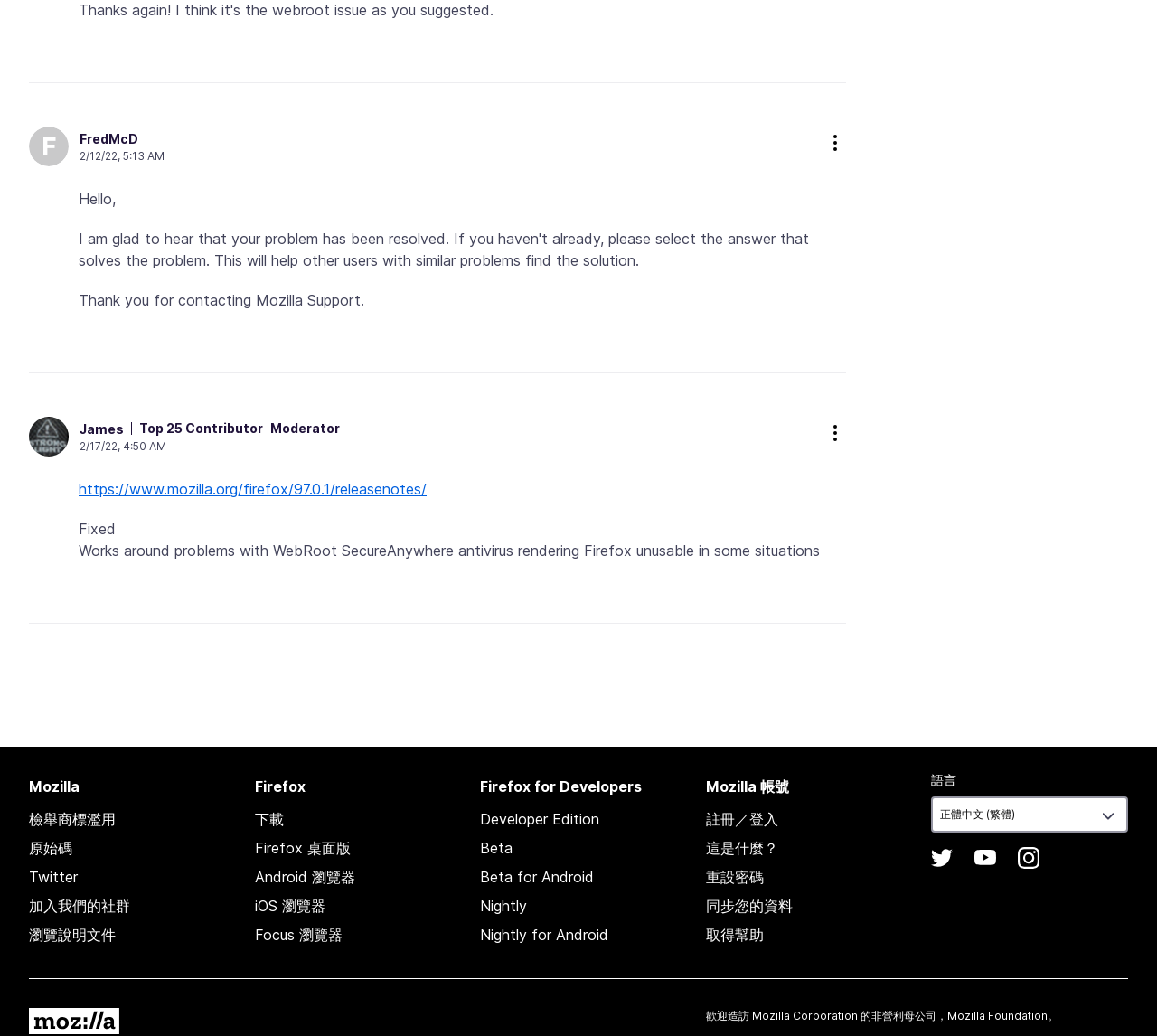Please answer the following question using a single word or phrase: 
What is the purpose of the 'more options' button?

To expand dropdown